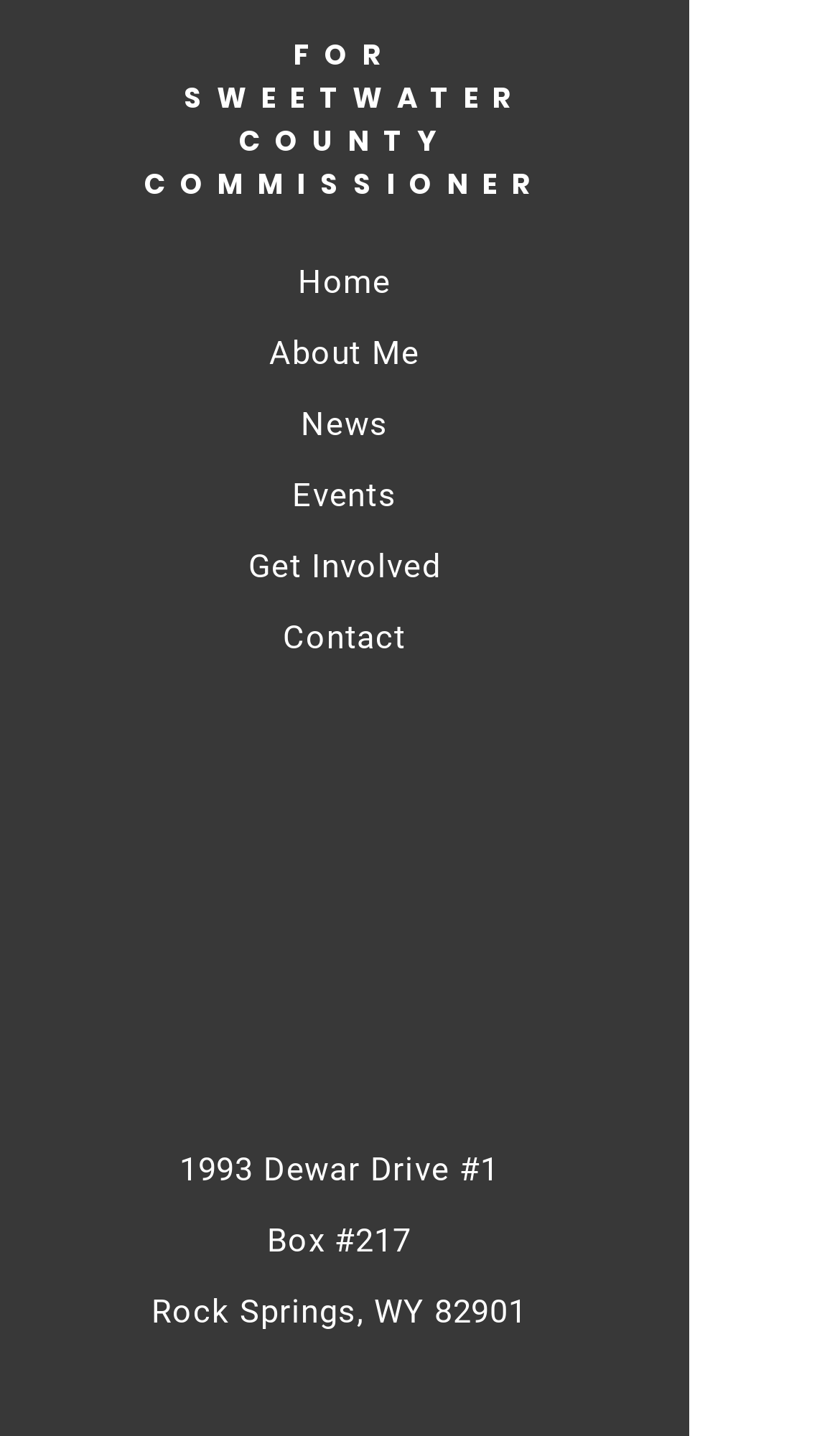From the element description About Me, predict the bounding box coordinates of the UI element. The coordinates must be specified in the format (top-left x, top-left y, bottom-right x, bottom-right y) and should be within the 0 to 1 range.

[0.321, 0.232, 0.5, 0.259]